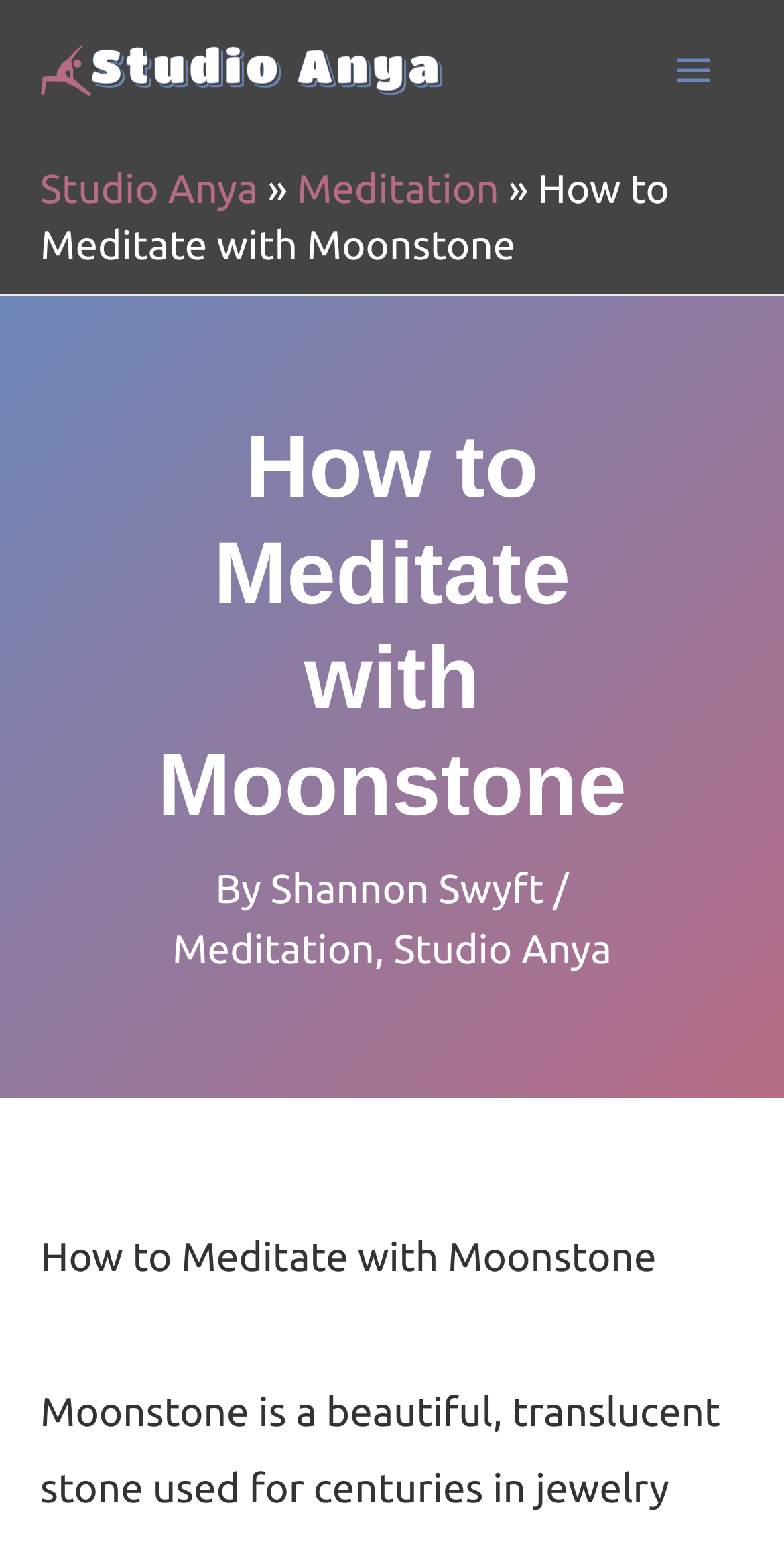What is the logo of the website?
Using the image, answer in one word or phrase.

Studio Anya logo